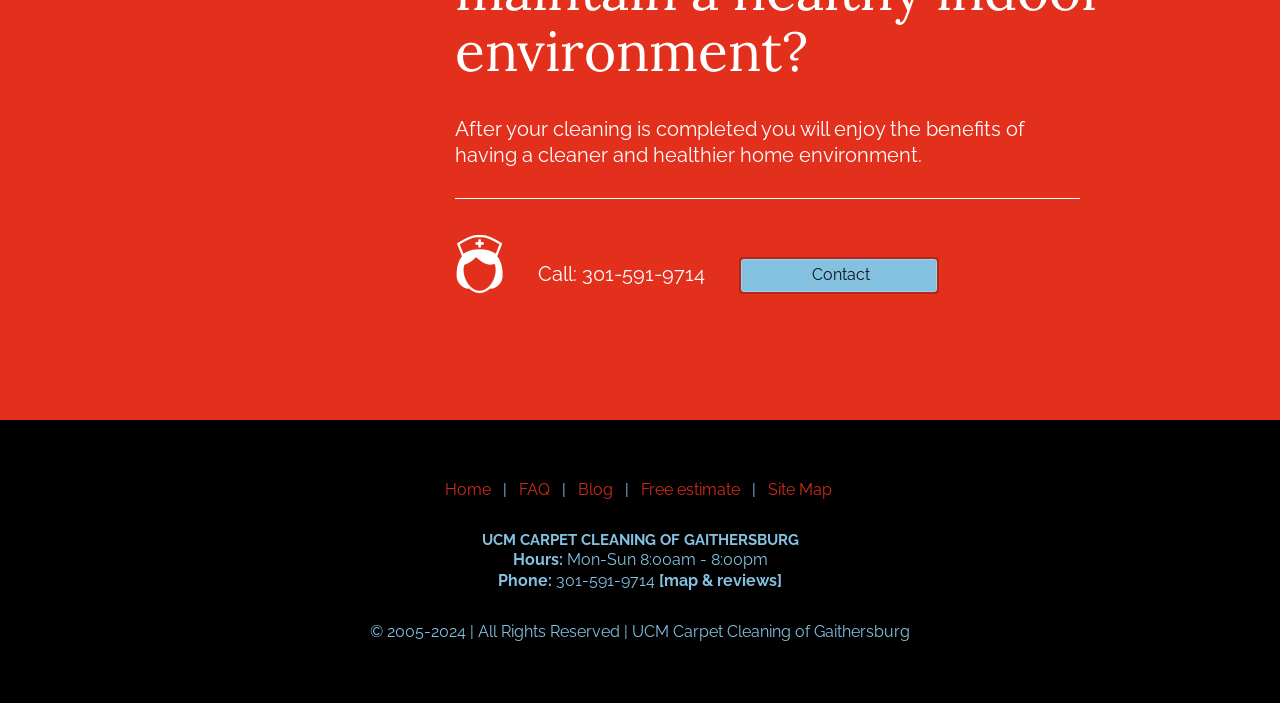Pinpoint the bounding box coordinates of the element that must be clicked to accomplish the following instruction: "Go to the home page". The coordinates should be in the format of four float numbers between 0 and 1, i.e., [left, top, right, bottom].

[0.347, 0.683, 0.383, 0.712]